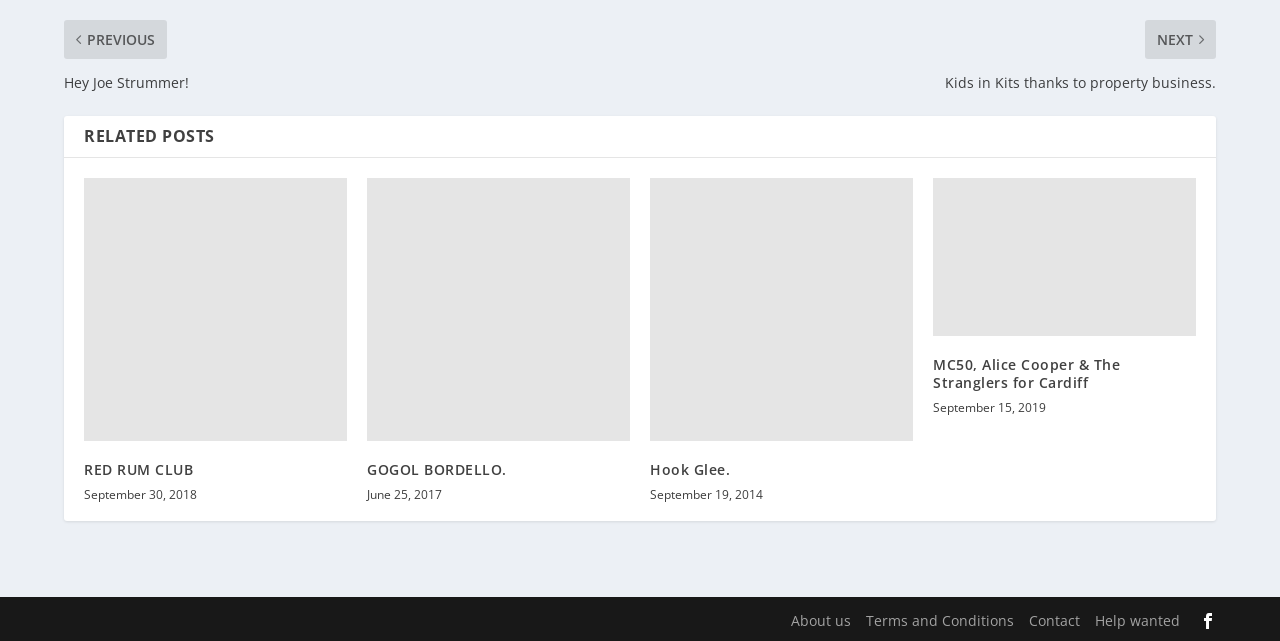What is the title of the first related post?
Answer the question with a detailed and thorough explanation.

The first related post is identified by its heading element, which contains the text 'RED RUM CLUB'. This heading element is located at the top-left of the webpage, with a bounding box of [0.066, 0.698, 0.271, 0.726].